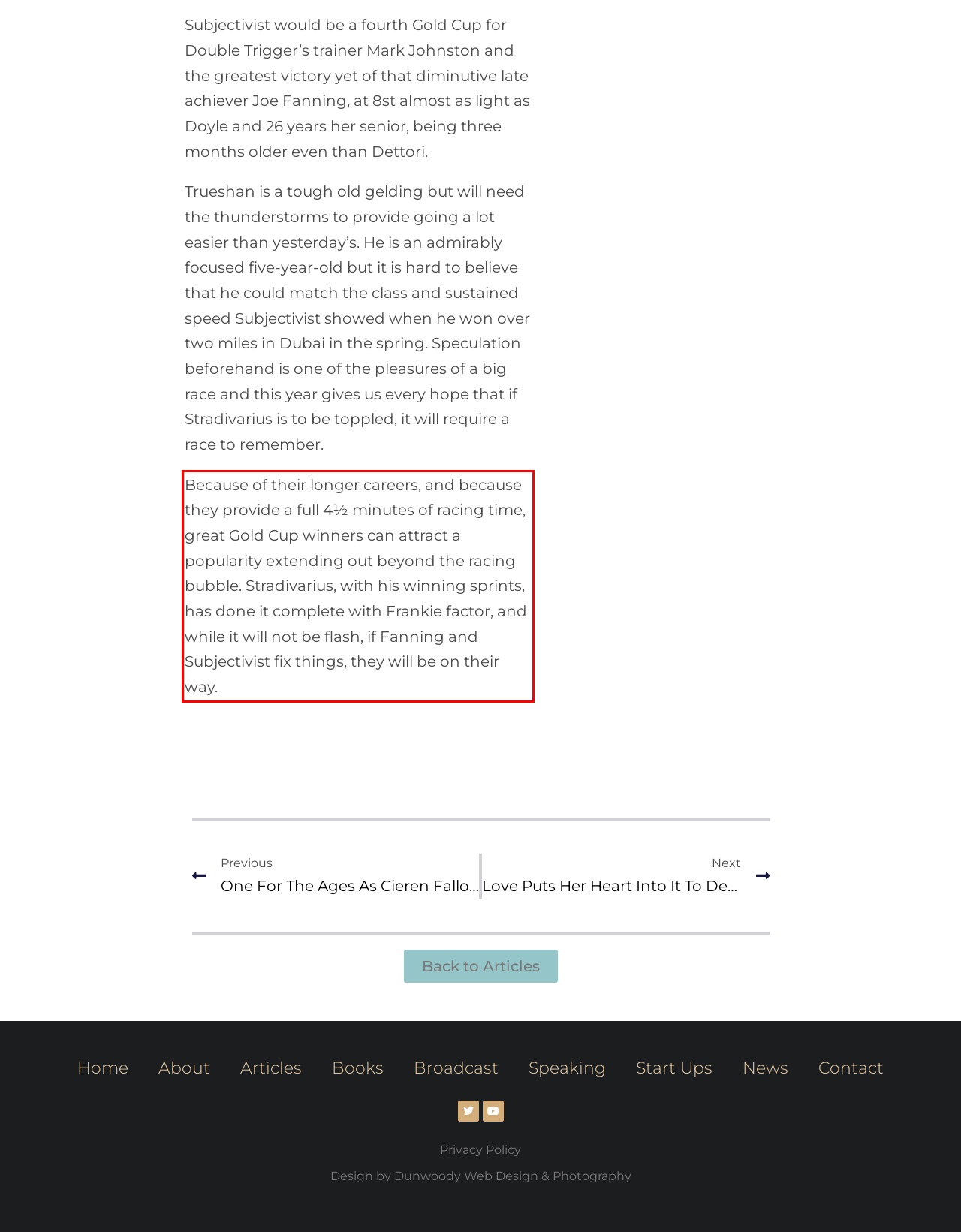From the given screenshot of a webpage, identify the red bounding box and extract the text content within it.

Because of their longer careers, and because they provide a full 4½ minutes of racing time, great Gold Cup winners can attract a popularity extending out beyond the racing bubble. Stradivarius, with his winning sprints, has done it complete with Frankie factor, and while it will not be flash, if Fanning and Subjectivist fix things, they will be on their way.